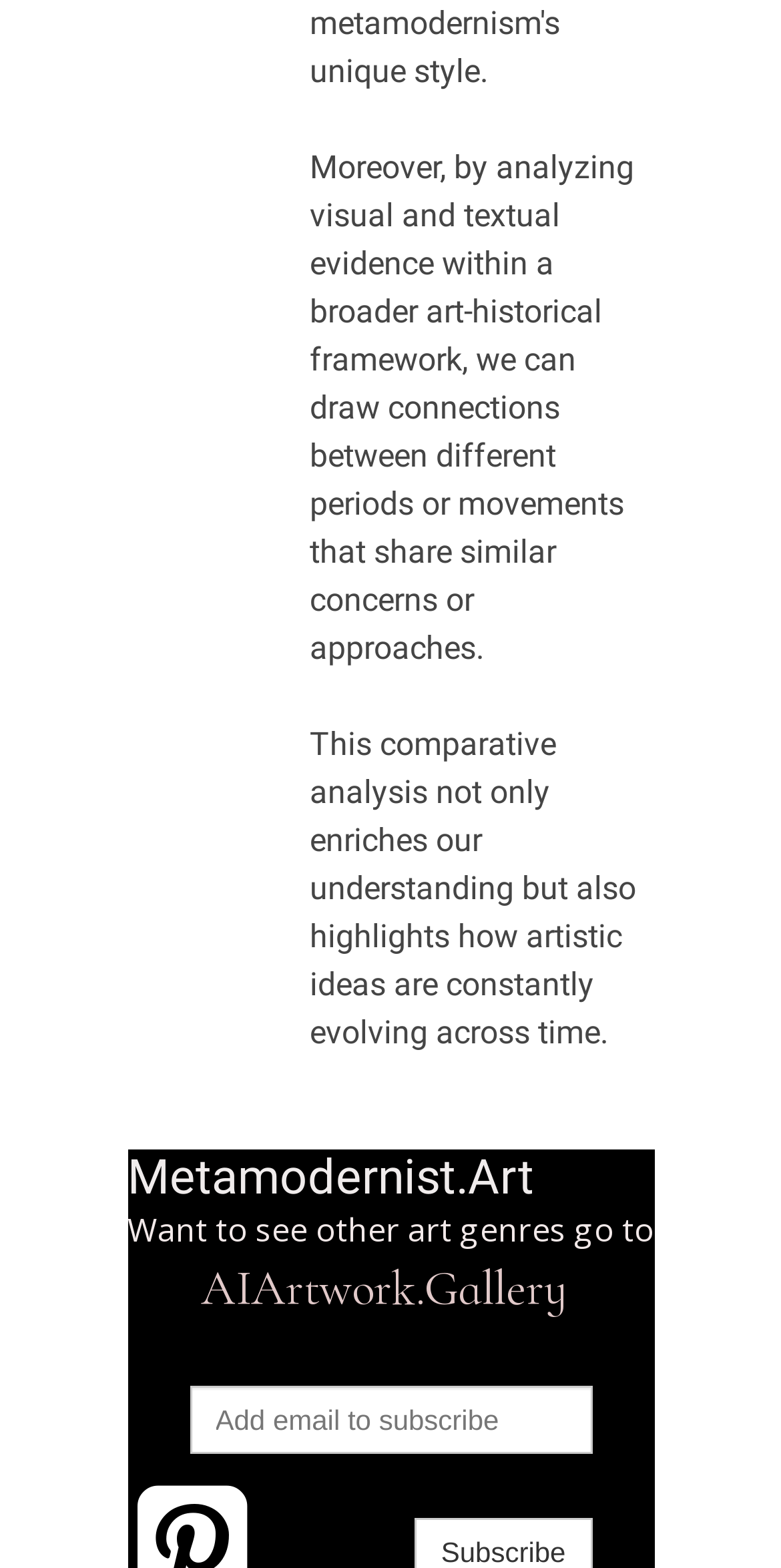What is the purpose of the textbox?
Using the image, elaborate on the answer with as much detail as possible.

The textbox is located within a gridcell and has a label 'Add email to subscribe', indicating that it is used to input an email address to subscribe to a service or newsletter.